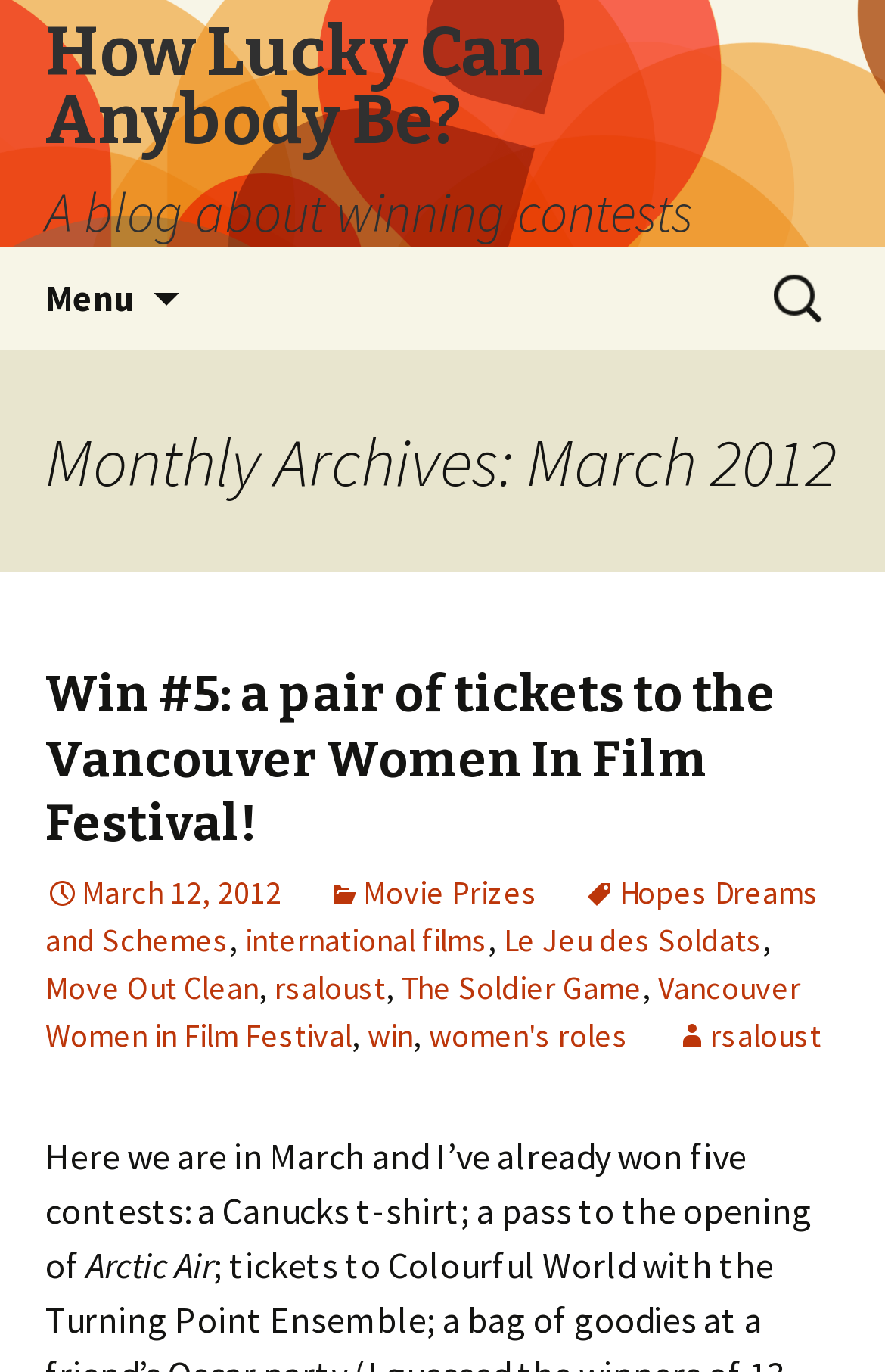What is the name of the festival mentioned in the blog post?
Make sure to answer the question with a detailed and comprehensive explanation.

The name of the festival can be found in the link element with the text 'Vancouver Women in Film Festival' which is a child element of the header element.